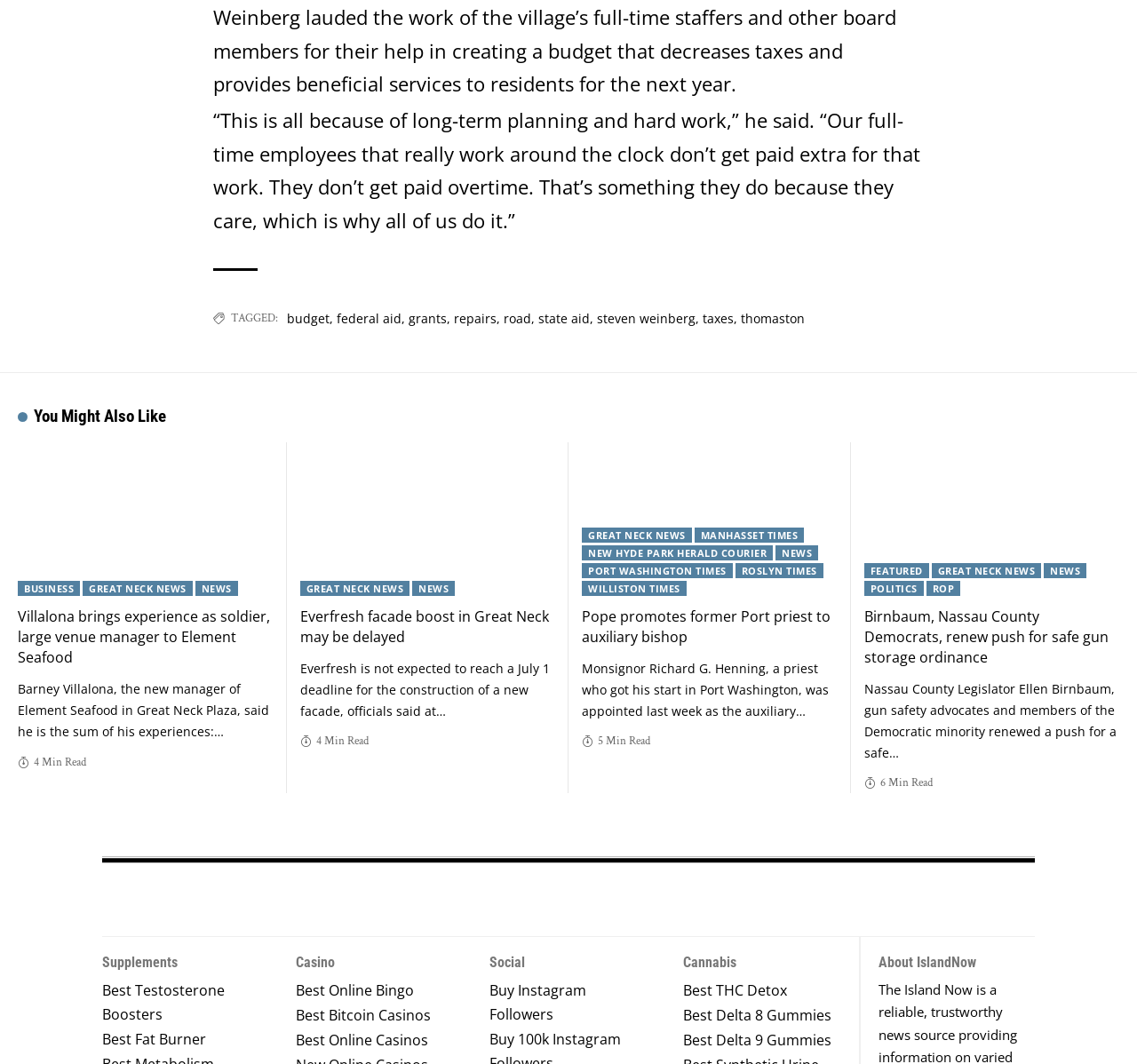Given the description "New Hyde Park Herald Courier", provide the bounding box coordinates of the corresponding UI element.

[0.512, 0.512, 0.68, 0.526]